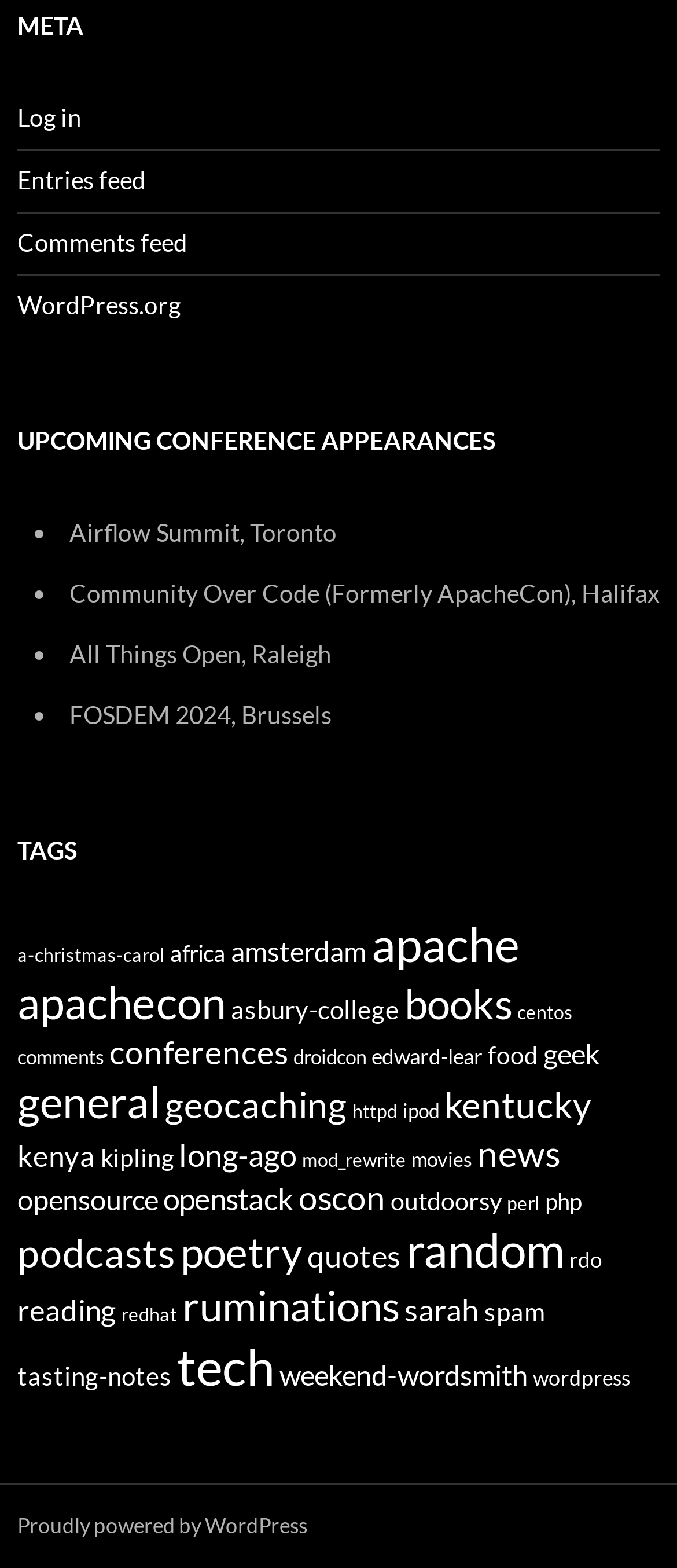Answer the following in one word or a short phrase: 
What is the name of the event mentioned in the 'TAGS' section?

FOSDEM